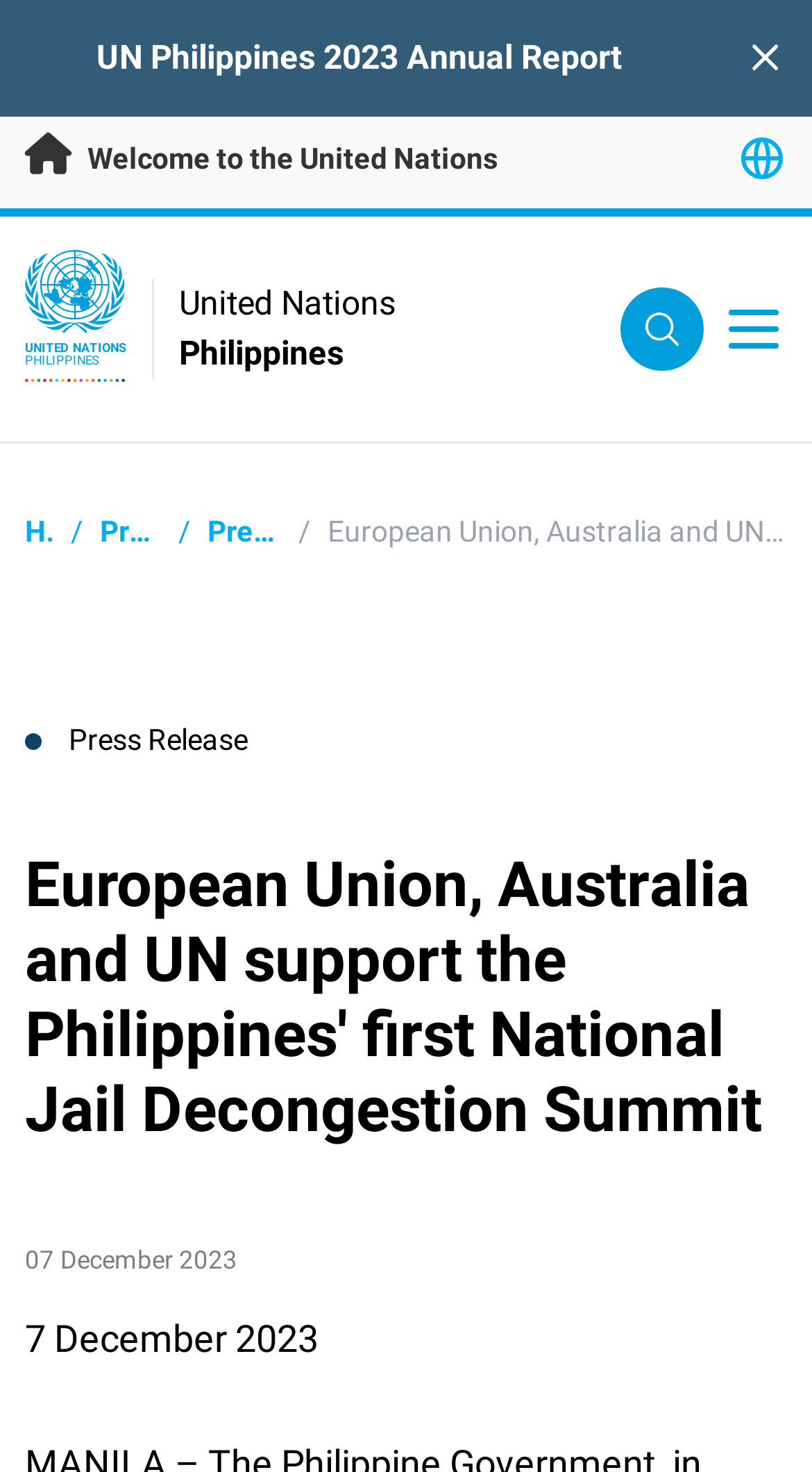Locate the bounding box coordinates of the area where you should click to accomplish the instruction: "Close the alert banner".

[0.915, 0.023, 0.969, 0.057]